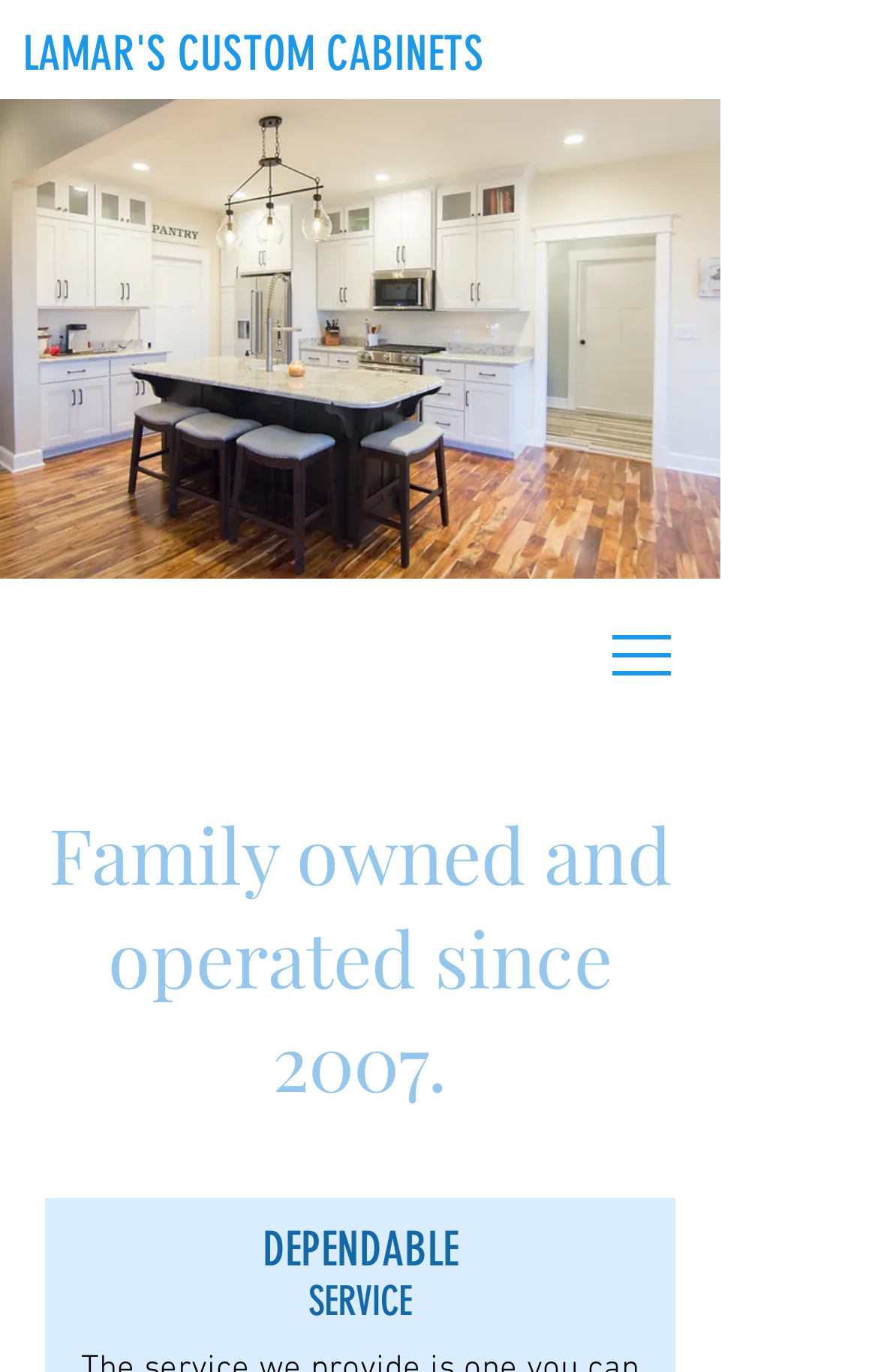What is the shape of the icon in the navigation menu?
Refer to the image and provide a one-word or short phrase answer.

Rectangle